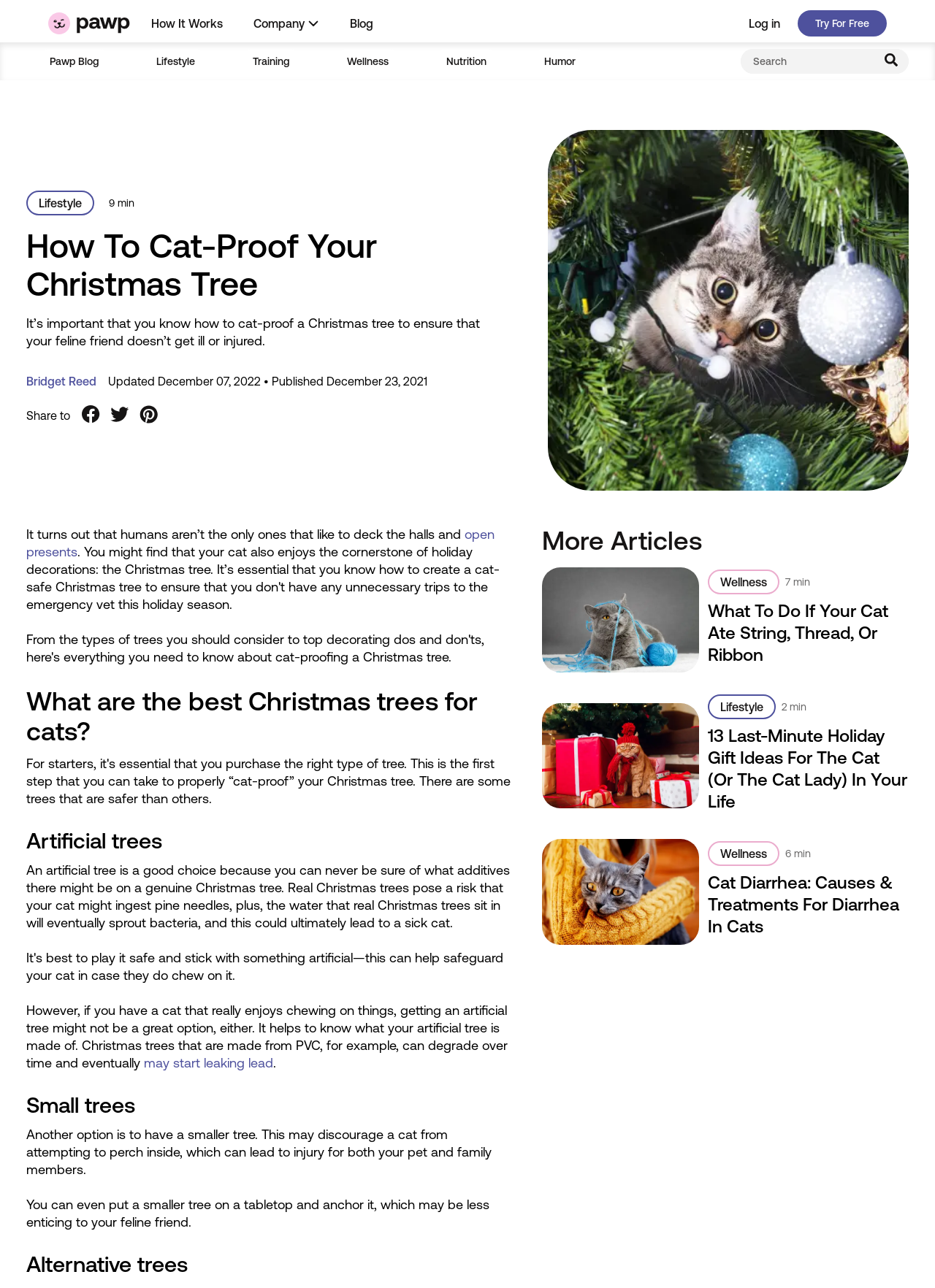Please identify the bounding box coordinates of the clickable area that will allow you to execute the instruction: "Share on Facebook".

[0.081, 0.311, 0.112, 0.334]